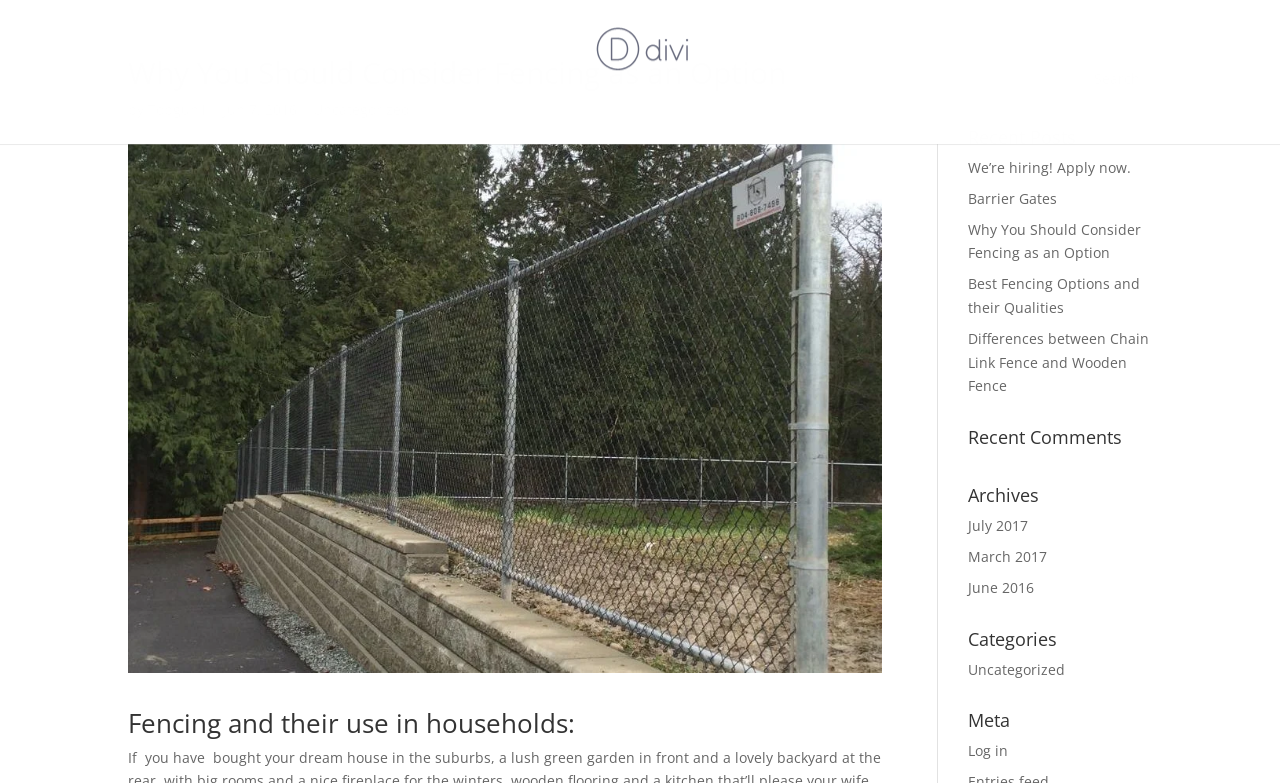Please examine the image and provide a detailed answer to the question: What is the author of the main article?

The text 'by Topgun1' is mentioned below the heading 'Why You Should Consider Fencing as an Option', indicating that Topgun1 is the author of the main article.